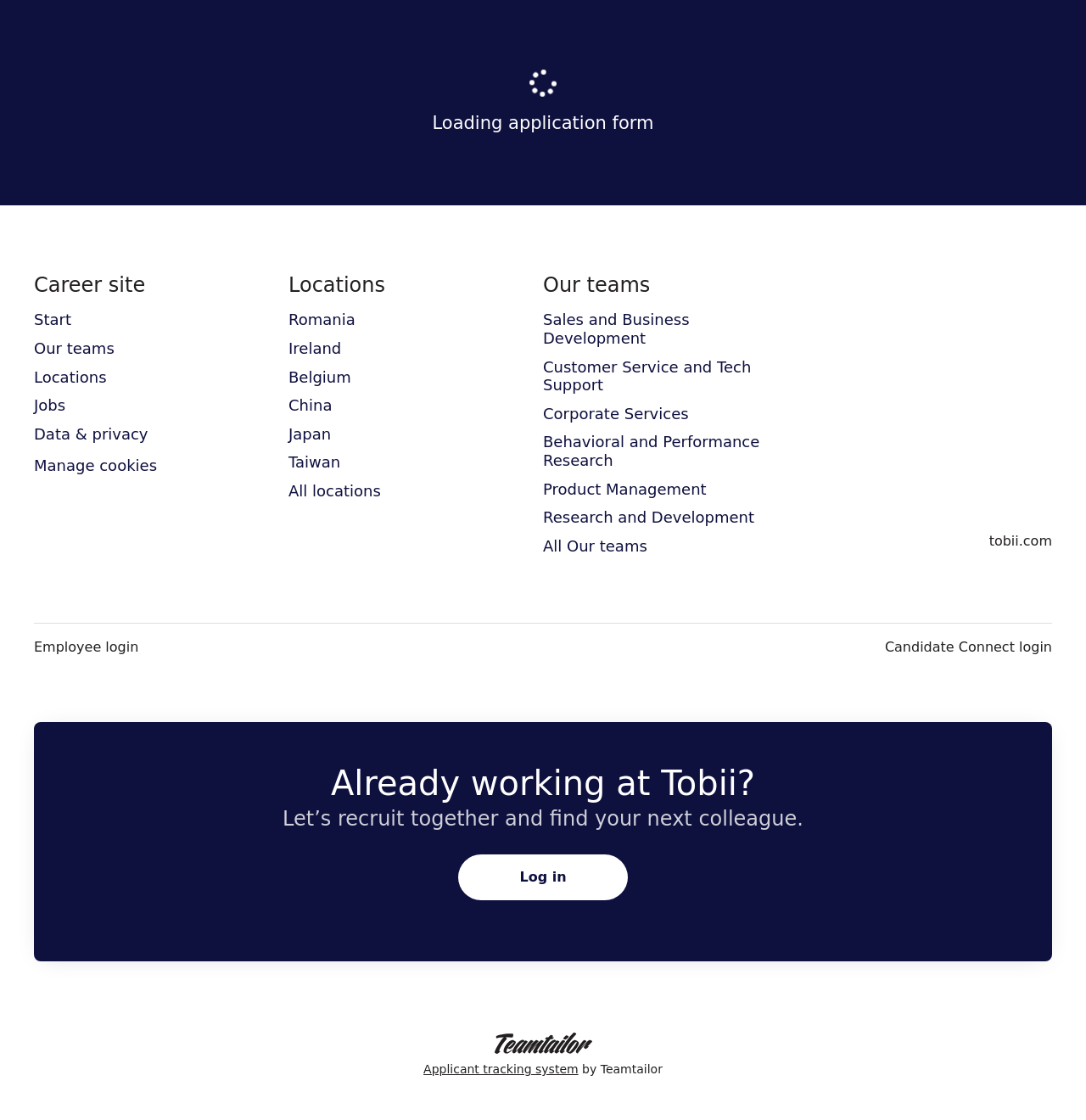Identify the bounding box coordinates for the element that needs to be clicked to fulfill this instruction: "View the 'Career site' page". Provide the coordinates in the format of four float numbers between 0 and 1: [left, top, right, bottom].

[0.031, 0.244, 0.238, 0.266]